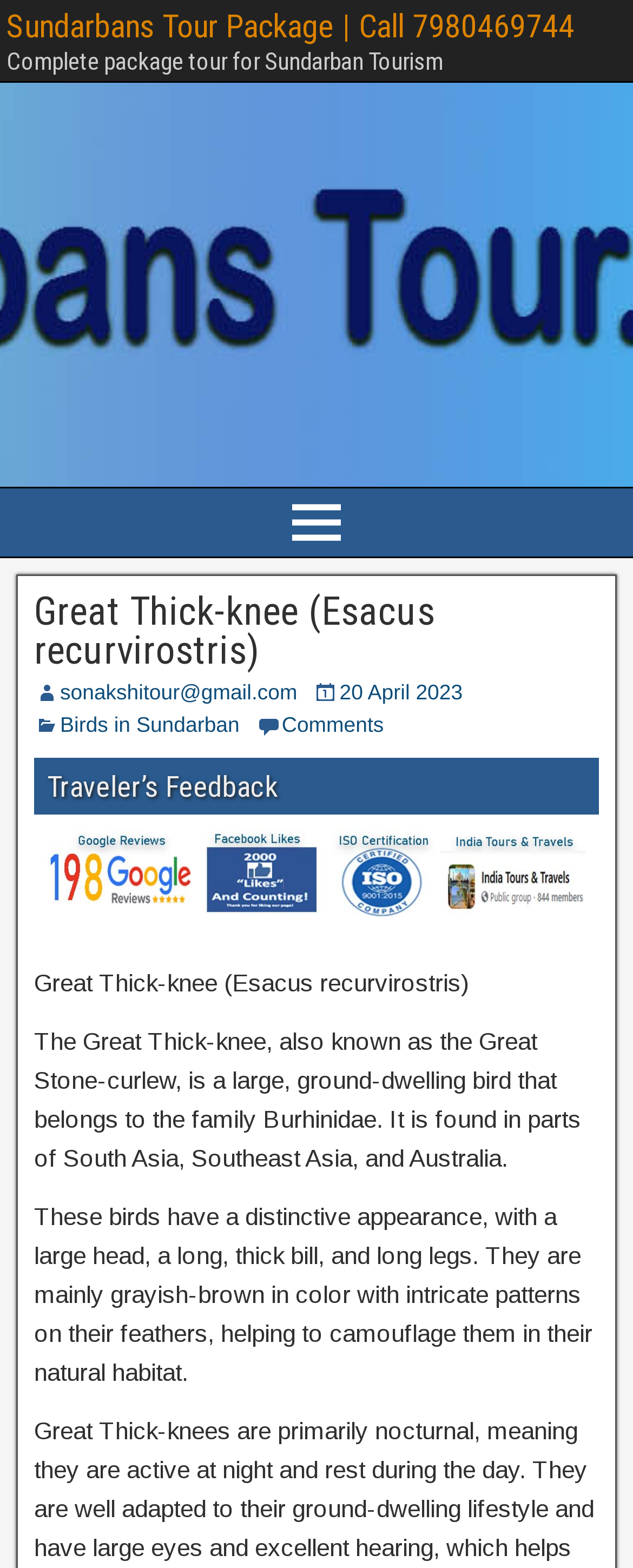Given the element description sonakshitour@gmail.com, predict the bounding box coordinates for the UI element in the webpage screenshot. The format should be (top-left x, top-left y, bottom-right x, bottom-right y), and the values should be between 0 and 1.

[0.095, 0.433, 0.47, 0.449]